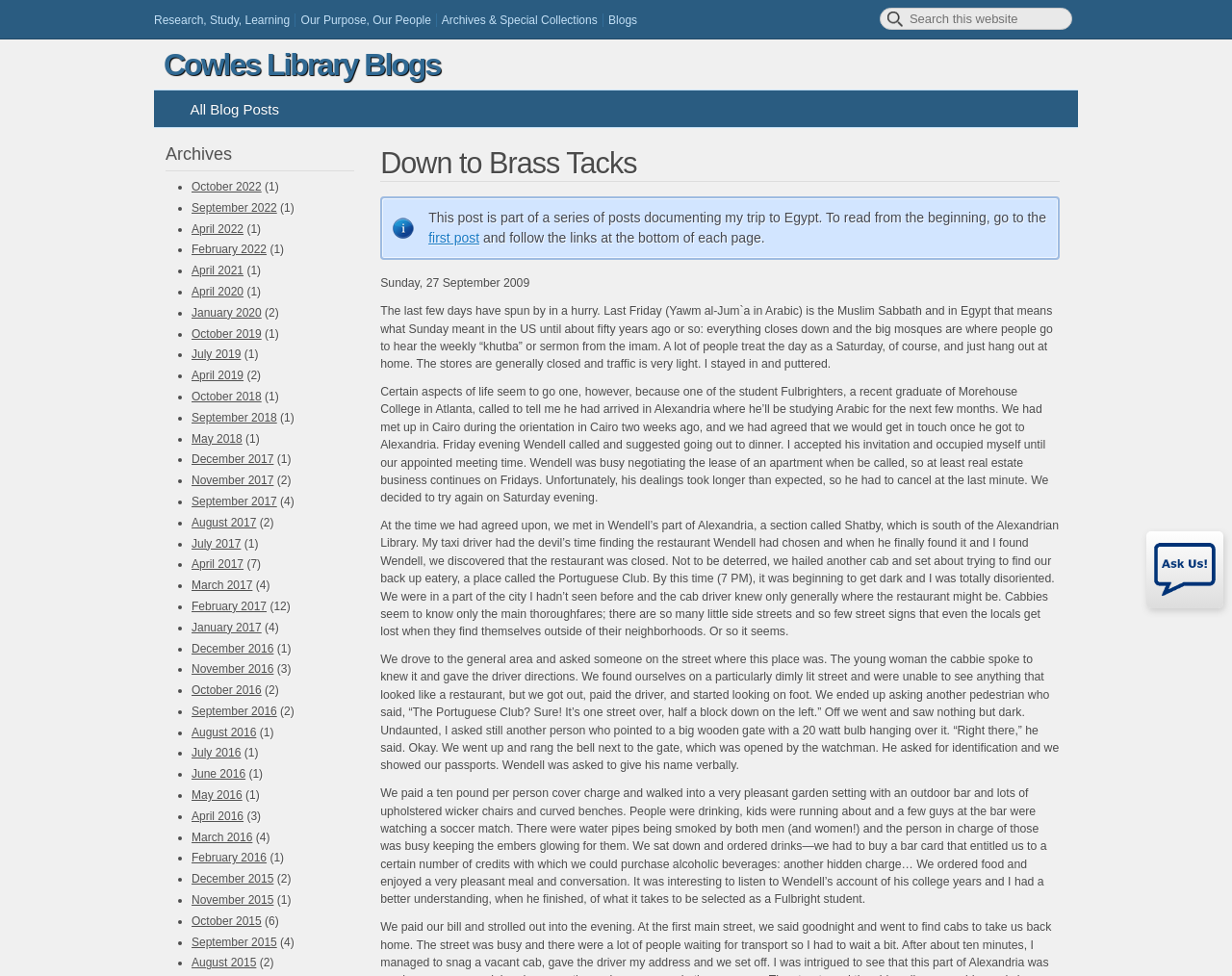Indicate the bounding box coordinates of the clickable region to achieve the following instruction: "Explore the Archives."

[0.134, 0.148, 0.288, 0.176]